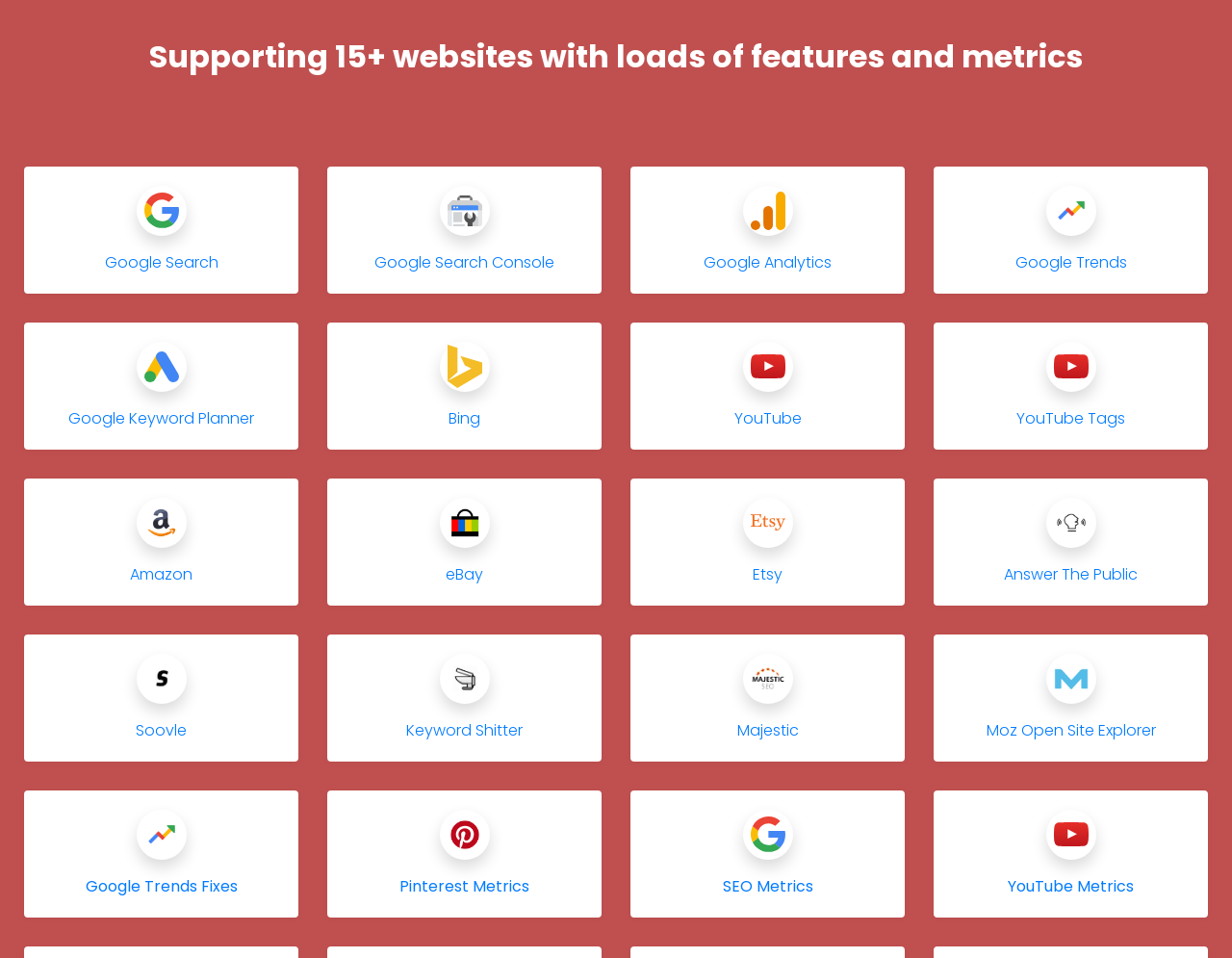Answer briefly with one word or phrase:
What is the purpose of this webpage?

Supporting 15+ websites